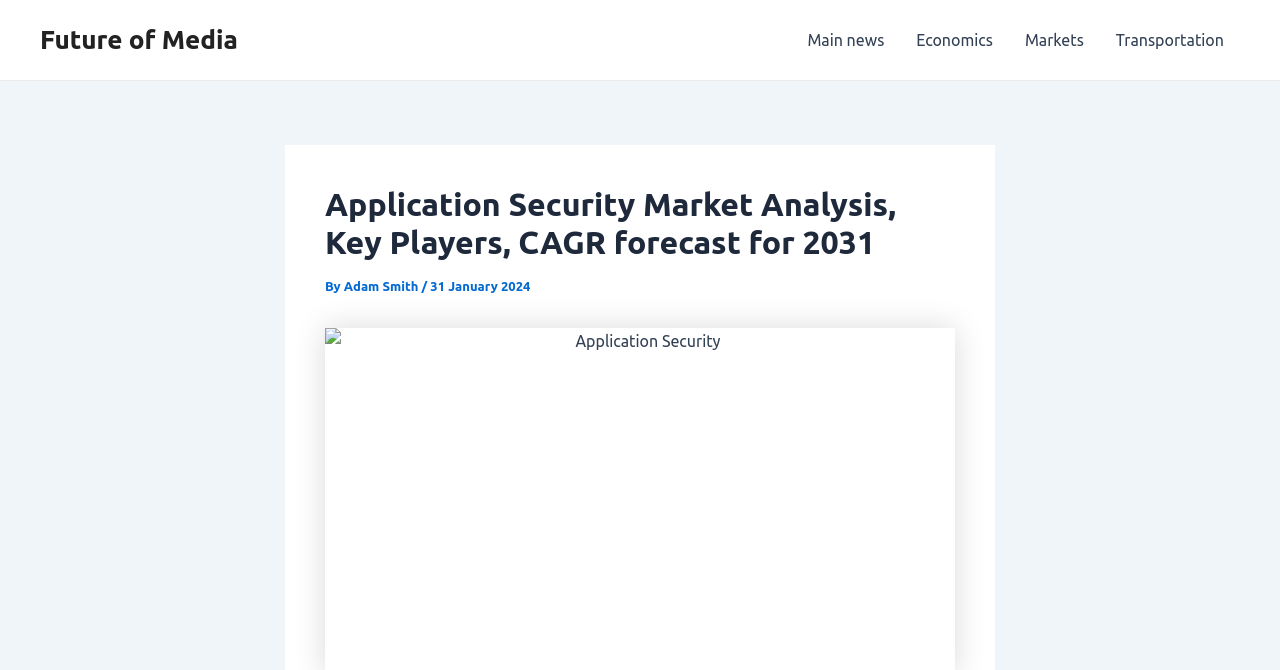Answer the question below using just one word or a short phrase: 
What is the author of the article?

Adam Smith